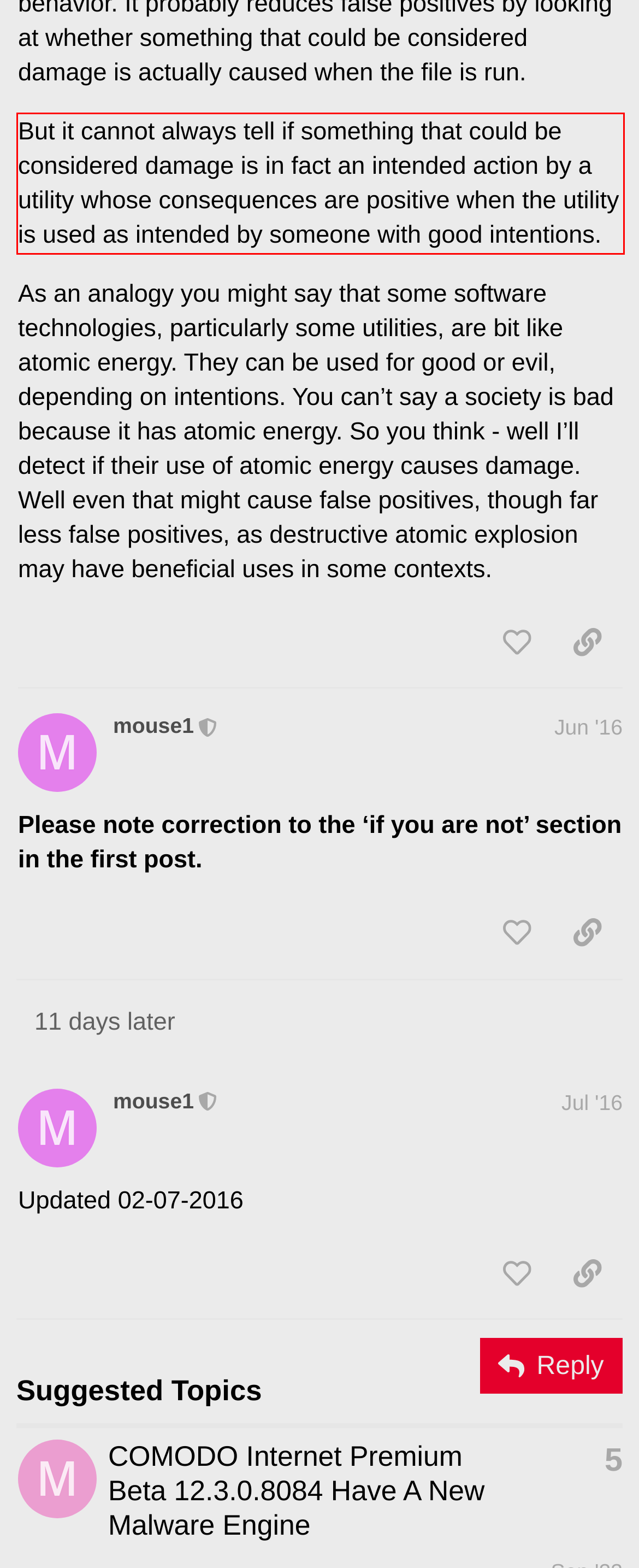Using the provided screenshot of a webpage, recognize the text inside the red rectangle bounding box by performing OCR.

But it cannot always tell if something that could be considered damage is in fact an intended action by a utility whose consequences are positive when the utility is used as intended by someone with good intentions.